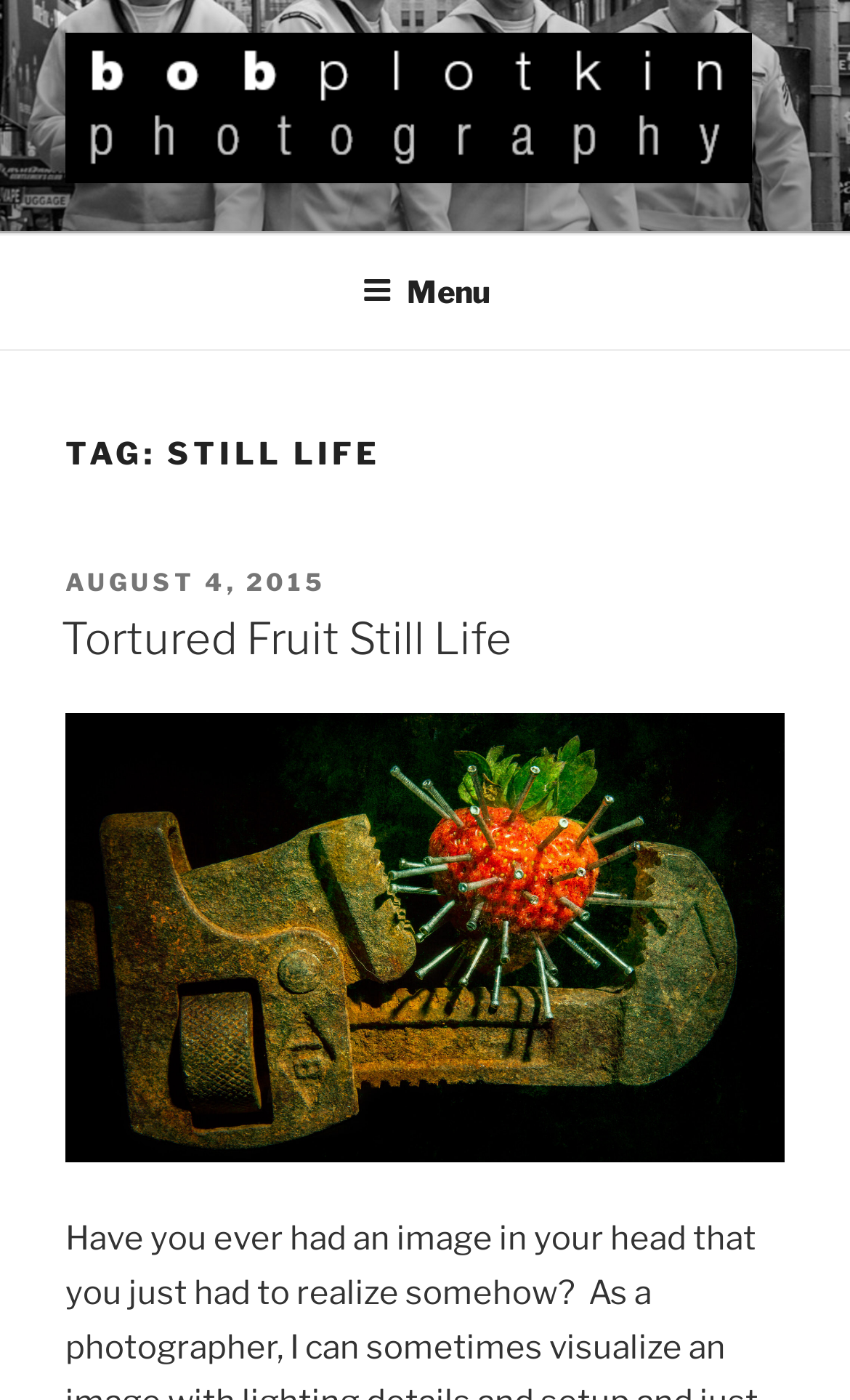Craft a detailed narrative of the webpage's structure and content.

The webpage is about Bob Plotkin's photography, specifically his still life photography. At the top, there is a link to Bob Plotkin's profile, accompanied by a small image of him. Below this, there is a link to "BOB PLOTKIN" and a static text "Photography" on the left side. 

On the top right, there is a navigation menu labeled "Top Menu" with a button to expand or collapse it. 

The main content of the page is divided into sections, with a heading "TAG: STILL LIFE" at the top. Below this, there are multiple sections, each with a heading and links to specific still life photography projects. One of these sections is titled "Tortured Fruit Still Life" and has a link to the project. There is also a link to a specific date, "AUGUST 4, 2015", which may be related to the project. 

At the bottom of the main content, there is another link, but its purpose is unclear. Overall, the webpage appears to be a portfolio or gallery of Bob Plotkin's still life photography work.